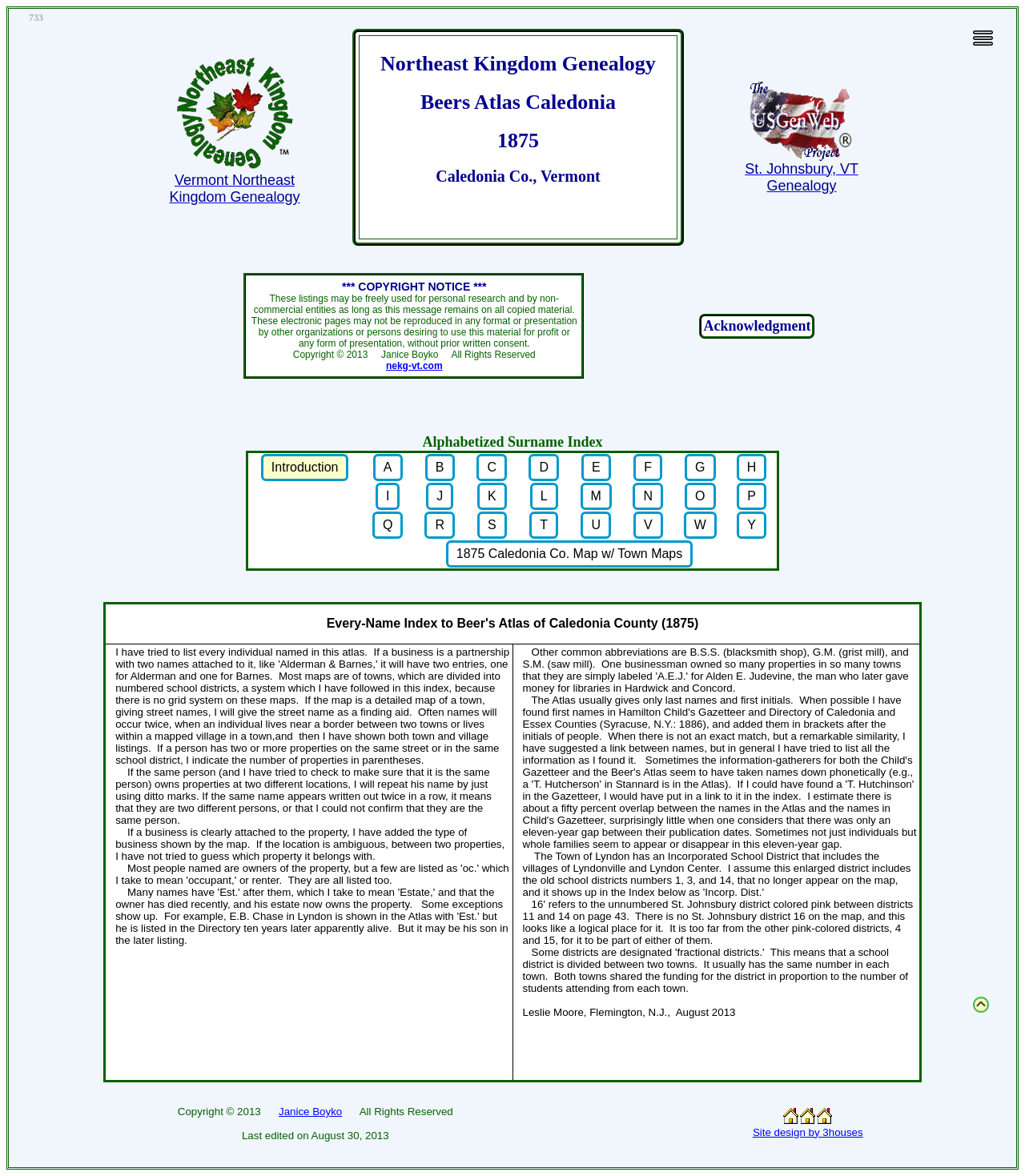Offer an in-depth caption of the entire webpage.

This webpage is dedicated to Northeast Kingdom Genealogy in Vermont, specifically the Beers Atlas Caledonia from 1875 in Caledonia County. At the top right corner, there is a link to "open drawer" accompanied by an image, and another link to "Back to Top" with an image. 

The main content is organized in a table layout, with multiple rows and columns. The first row contains a header with the title "Northeast Kingdom Genealogy Vermont Northeast Kingdom Genealogy Northeast Kingdom Genealogy Beers Atlas Caledonia 1875 Caledonia Co., Vermont St. Johnsbury, Vt Genealogy St. Johnsbury, VT Genealogy" and a copyright notice. 

Below the header, there is a table with three columns. The first column contains links to "Northeast Kingdom Genealogy Vermont Northeast Kingdom Genealogy", "Northeast Kingdom Genealogy Beers Atlas Caledonia 1875 Caledonia Co., Vermont", and "St. Johnsbury, Vt Genealogy St. Johnsbury, VT Genealogy", each accompanied by an image. The second column contains a copyright notice, and the third column is empty.

Further down, there is another table with a single row and three columns. The first column is empty, the second column contains a copyright notice, and the third column has a link to "nekg-vt.com". 

The main content of the page is an alphabetized surname index, which is organized in a table with multiple rows and columns. Each row represents a letter of the alphabet, from A to Y, and each column contains a button with the corresponding letter. The buttons are arranged in a grid-like structure, with multiple buttons per row. 

At the bottom of the page, there is a map of Caledonia County from 1875, along with town maps.